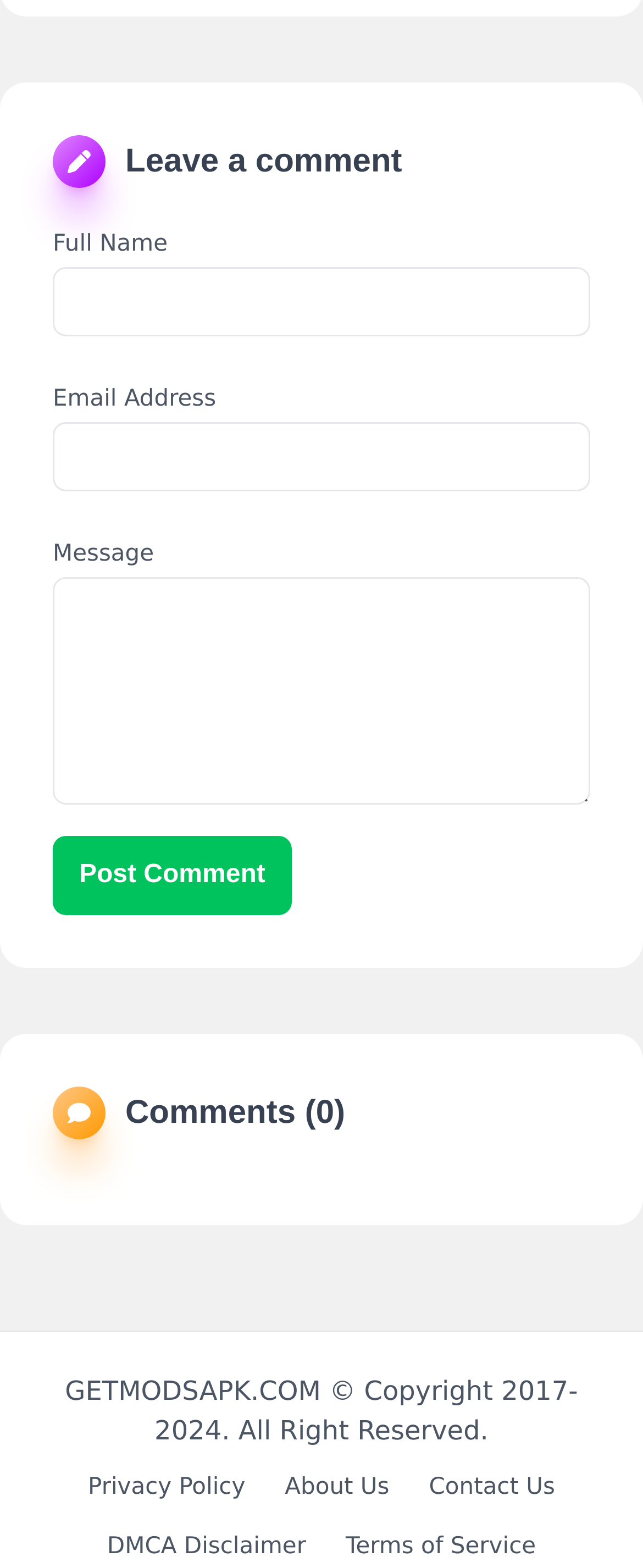Indicate the bounding box coordinates of the element that must be clicked to execute the instruction: "Post a comment". The coordinates should be given as four float numbers between 0 and 1, i.e., [left, top, right, bottom].

[0.082, 0.533, 0.454, 0.584]